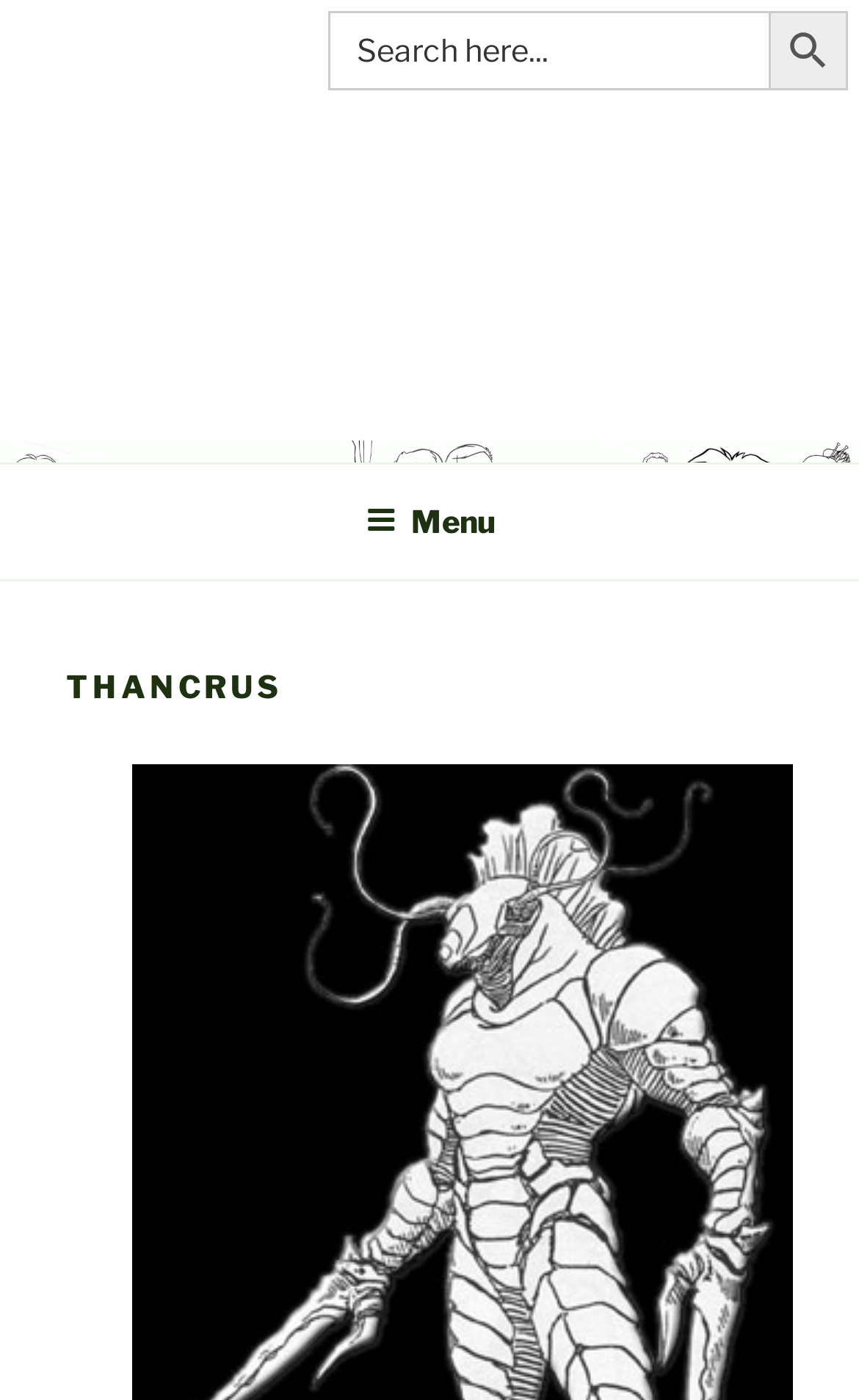What is the name of the production company?
Provide a short answer using one word or a brief phrase based on the image.

C&A Productions